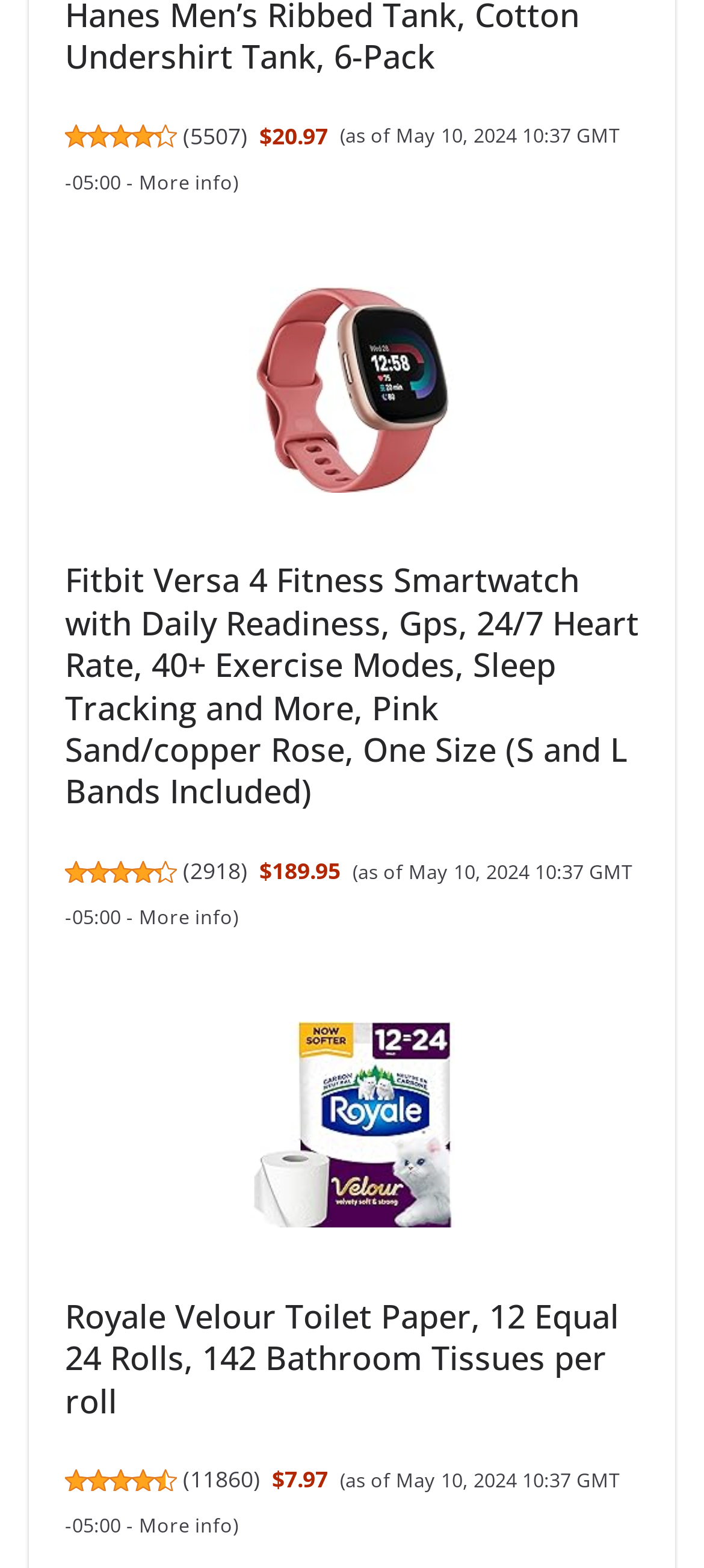Use the details in the image to answer the question thoroughly: 
What is the average rating of the Royale Velour Toilet Paper?

I found the rating of the Royale Velour Toilet Paper, which is displayed as '4.5 out of 5 stars' with a corresponding image.